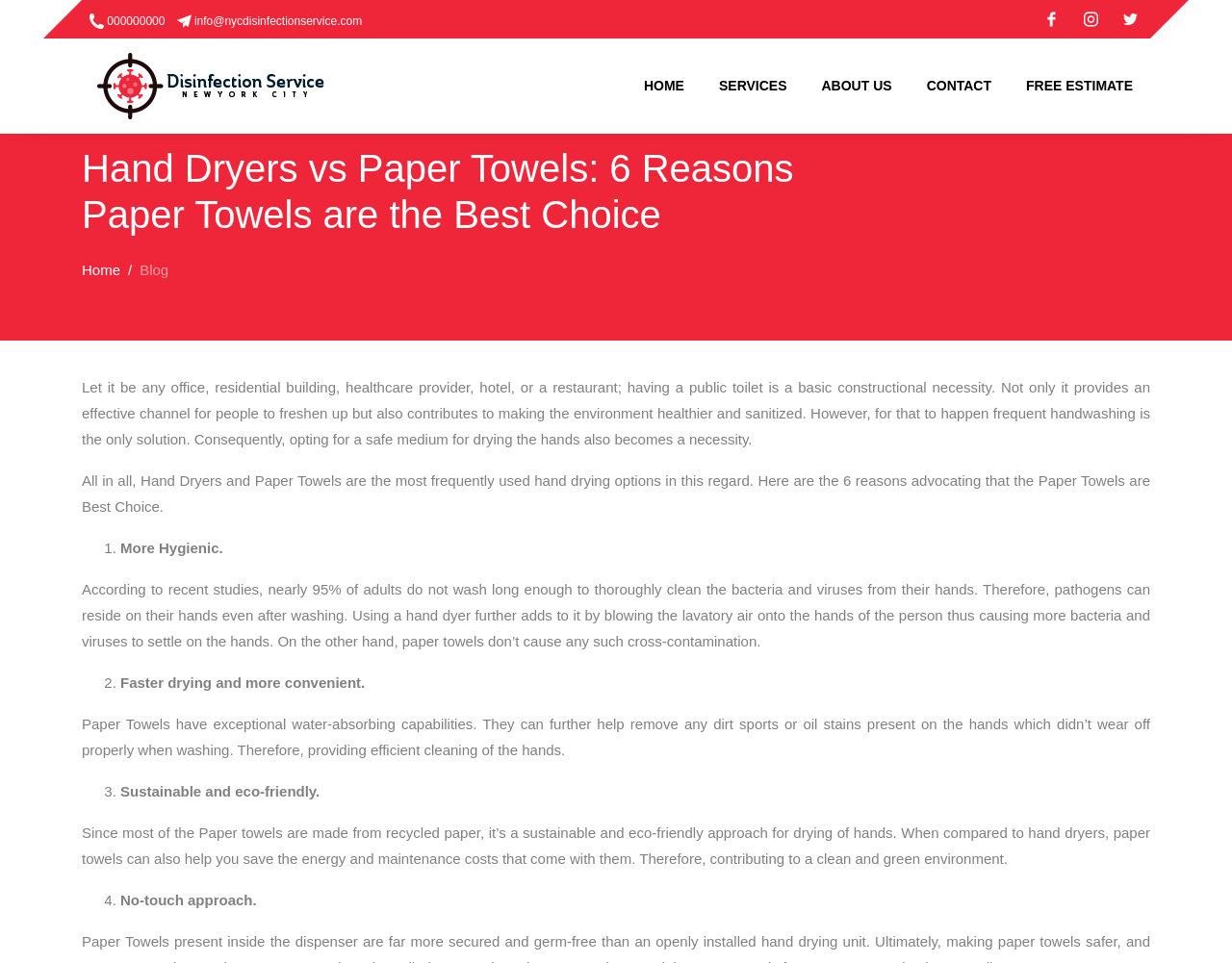Kindly determine the bounding box coordinates for the area that needs to be clicked to execute this instruction: "Click on the 'CONTACT' link".

[0.738, 0.04, 0.819, 0.139]